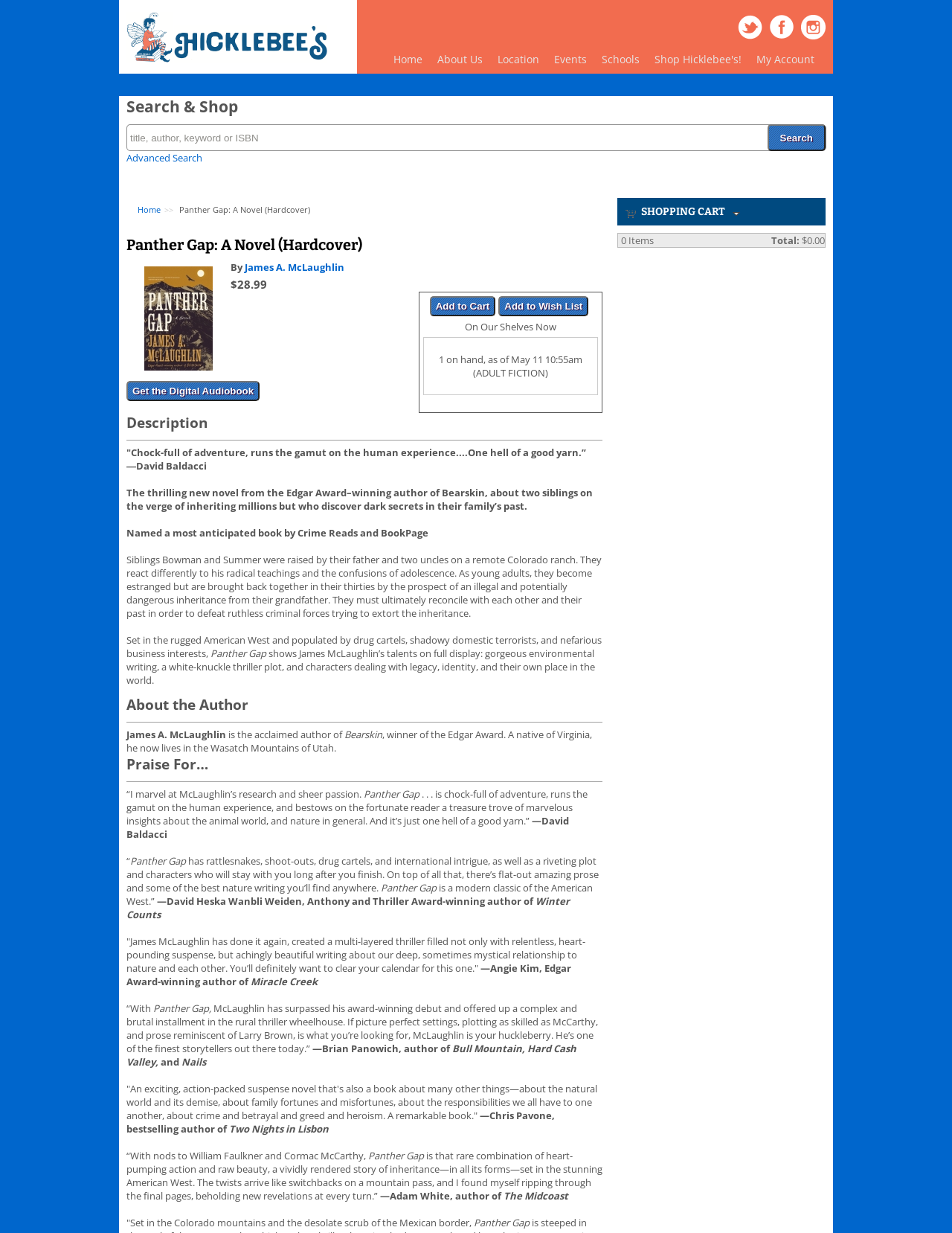Provide the bounding box coordinates of the area you need to click to execute the following instruction: "Get the digital audiobook".

[0.133, 0.309, 0.273, 0.325]